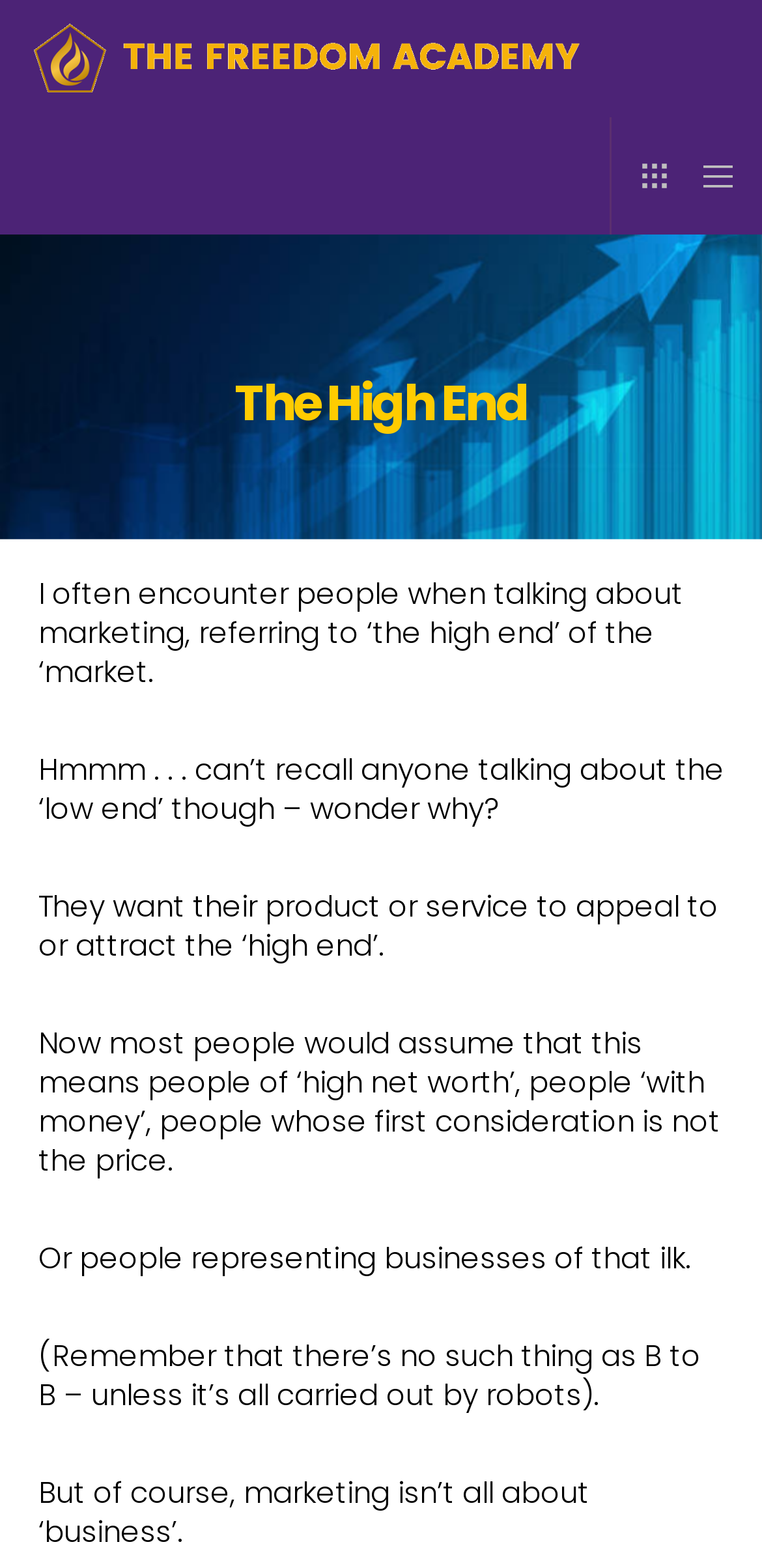Please study the image and answer the question comprehensively:
What is the purpose of the article?

The purpose of the article appears to be to explore and discuss marketing concepts, specifically the idea of 'the high end' in marketing. The author presents their thoughts and questions on the topic, encouraging the reader to think critically about marketing strategies.